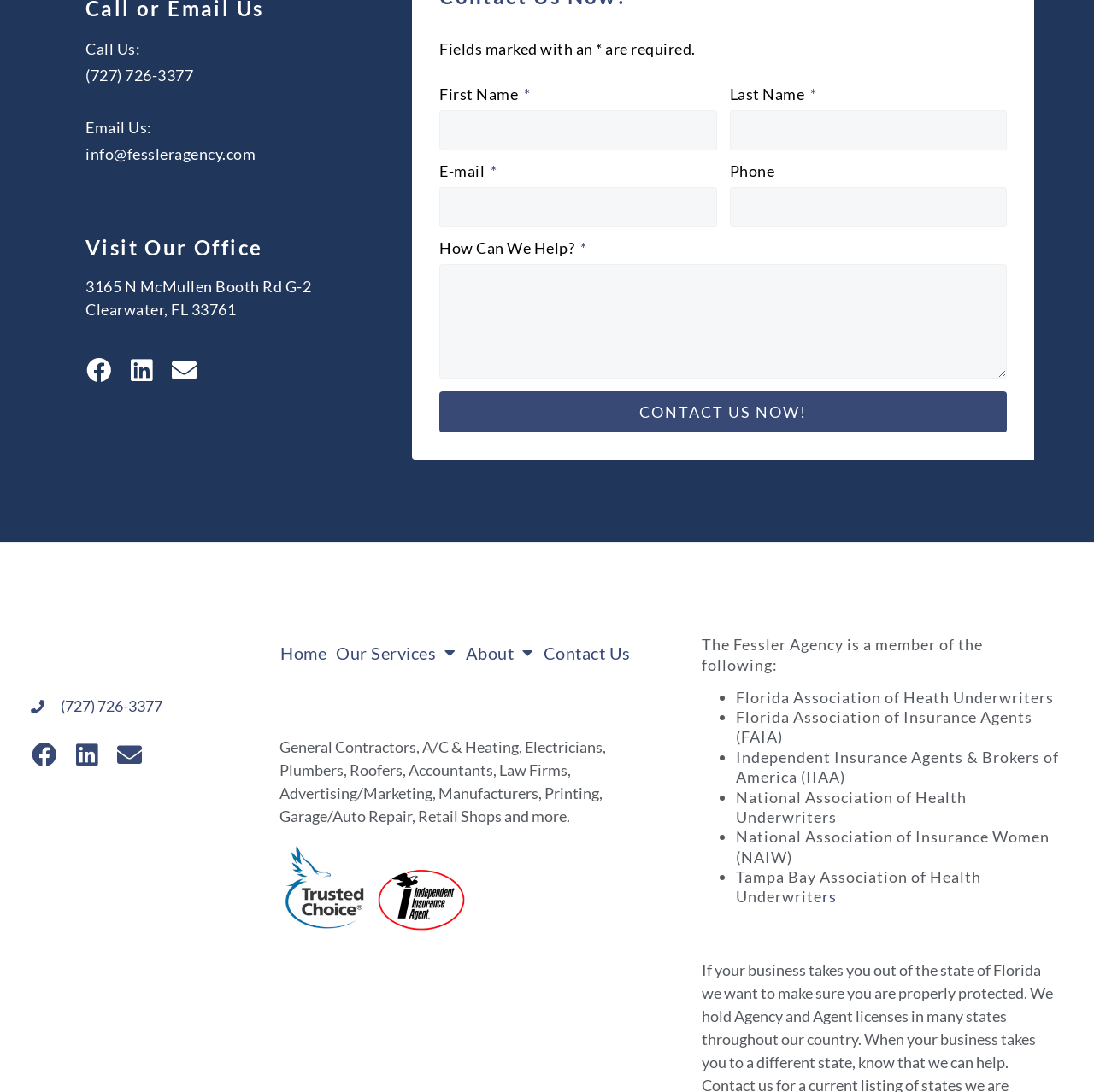Please determine the bounding box coordinates of the element's region to click in order to carry out the following instruction: "Click the 'CONTACT US NOW!' button". The coordinates should be four float numbers between 0 and 1, i.e., [left, top, right, bottom].

[0.402, 0.359, 0.92, 0.396]